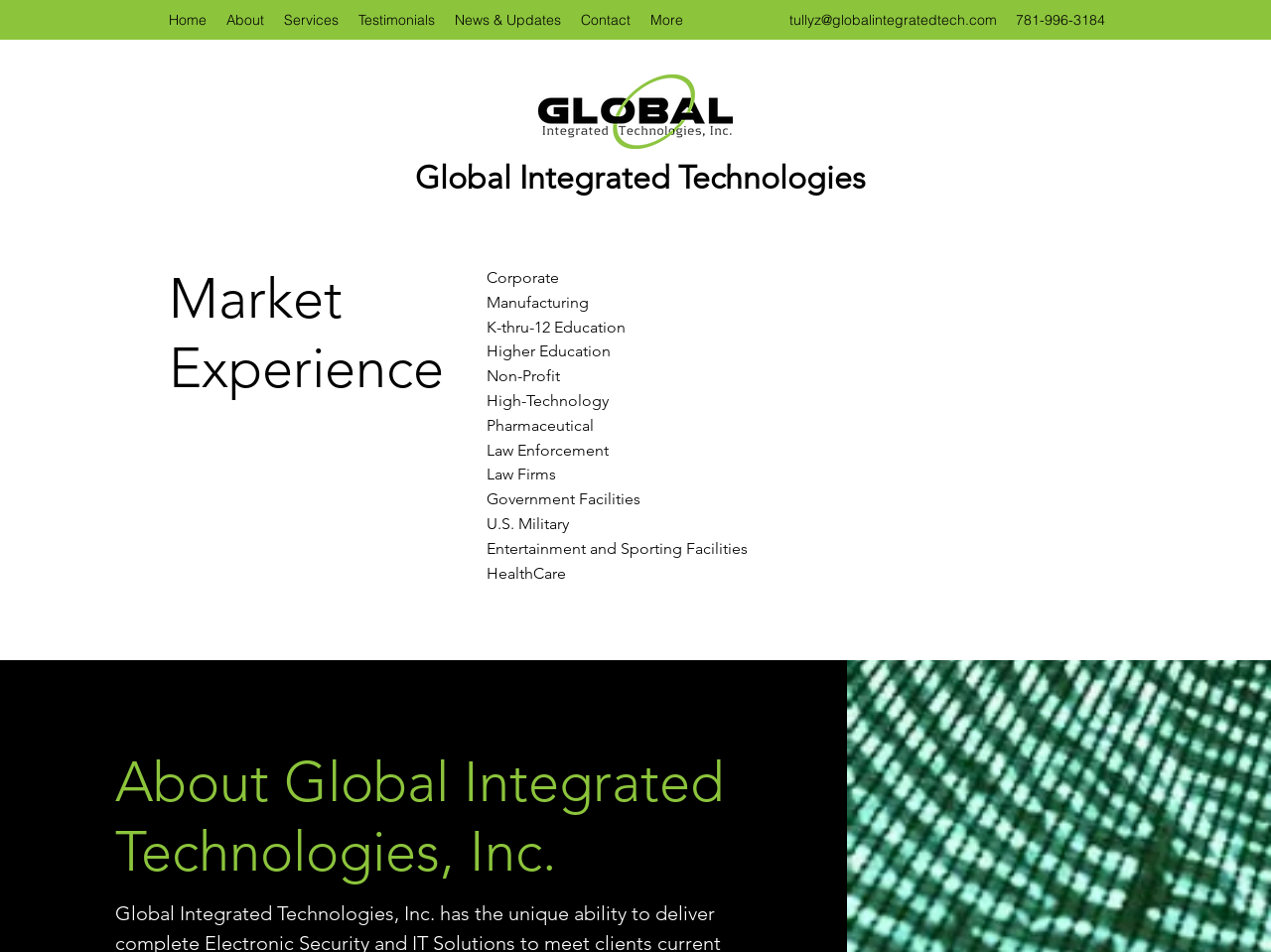Please pinpoint the bounding box coordinates for the region I should click to adhere to this instruction: "Learn more about our services".

[0.216, 0.005, 0.274, 0.036]